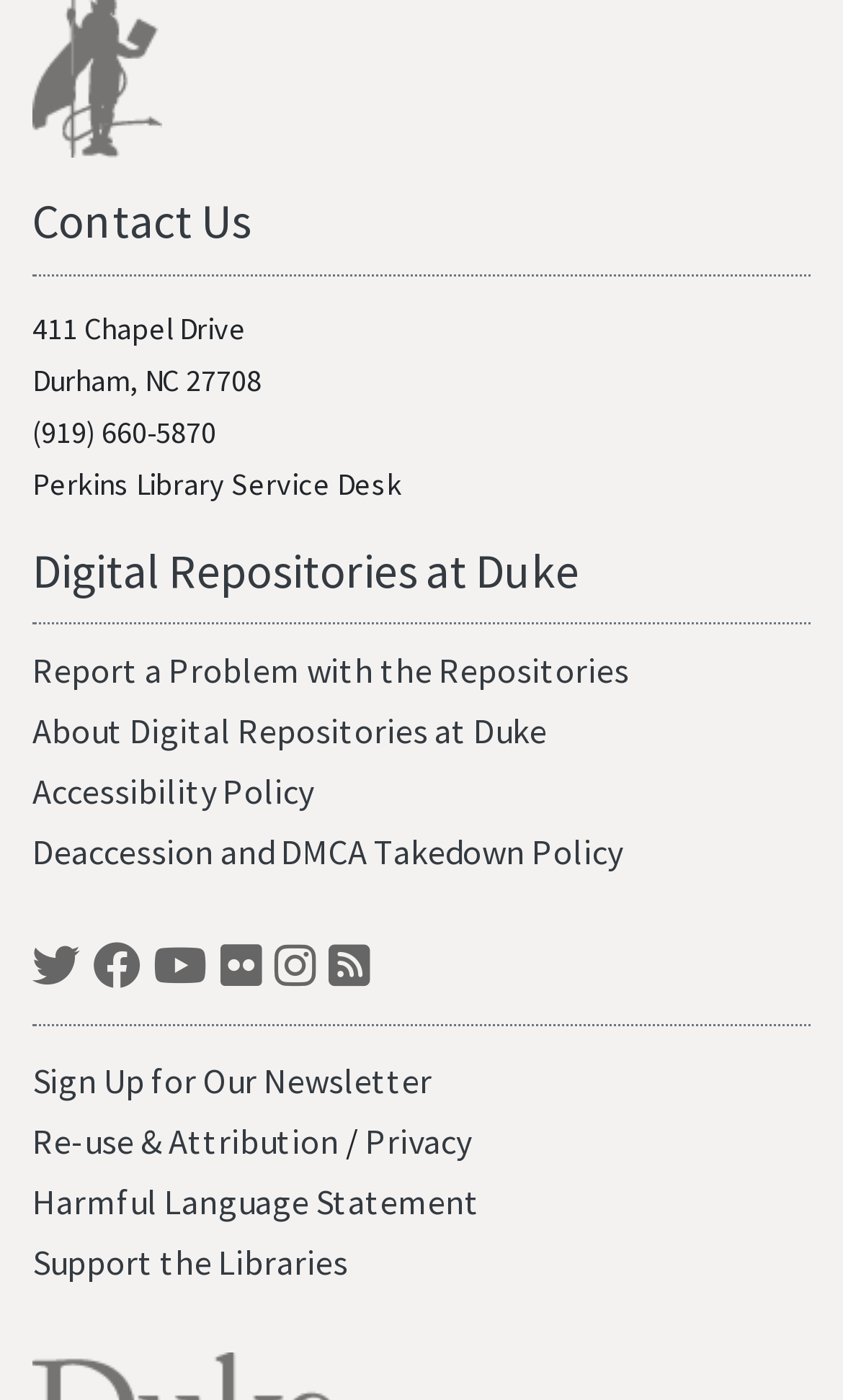Can you identify the bounding box coordinates of the clickable region needed to carry out this instruction: 'Follow on Twitter'? The coordinates should be four float numbers within the range of 0 to 1, stated as [left, top, right, bottom].

[0.038, 0.673, 0.095, 0.724]